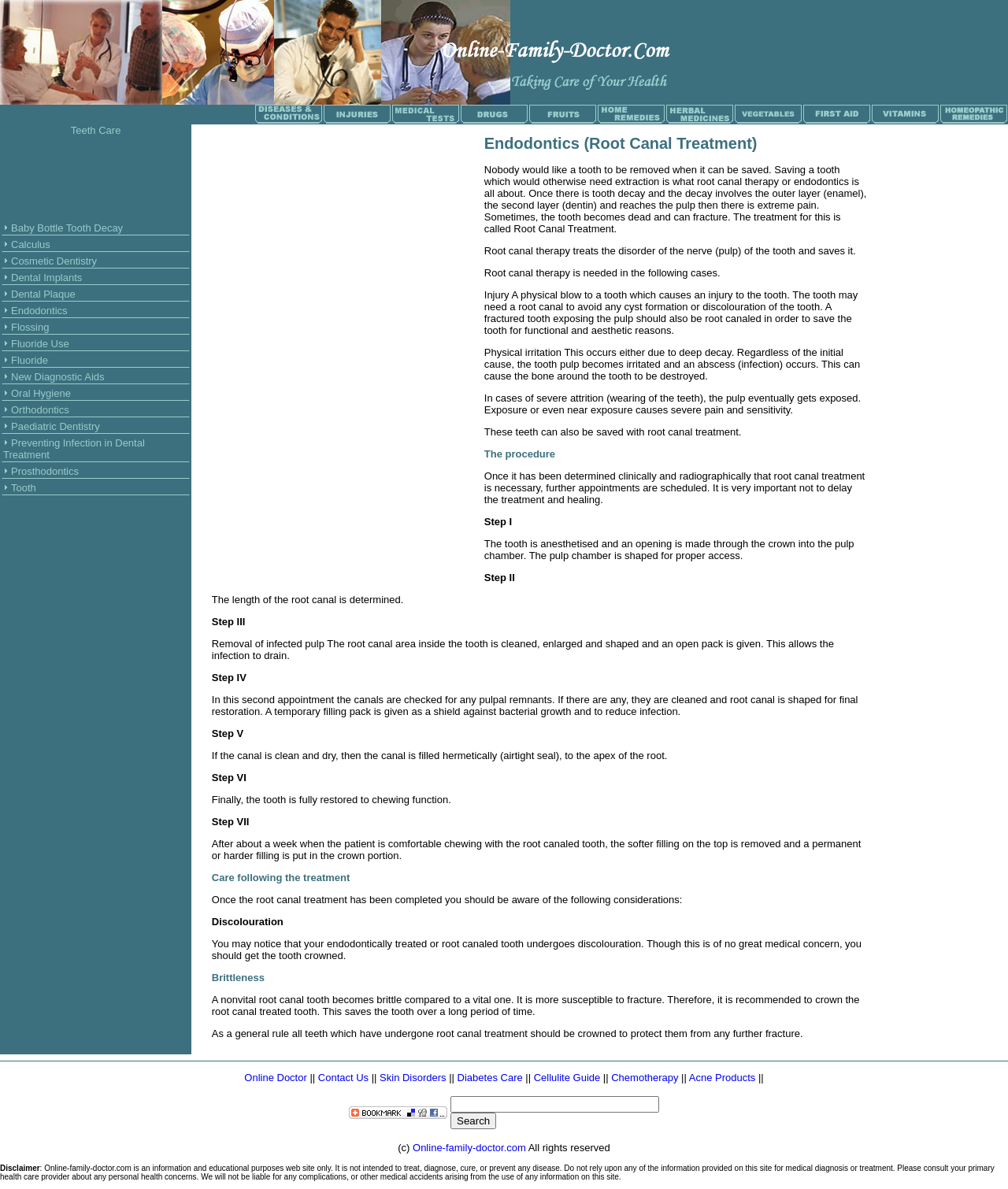From the given element description: "Terms of use", find the bounding box for the UI element. Provide the coordinates as four float numbers between 0 and 1, in the order [left, top, right, bottom].

None